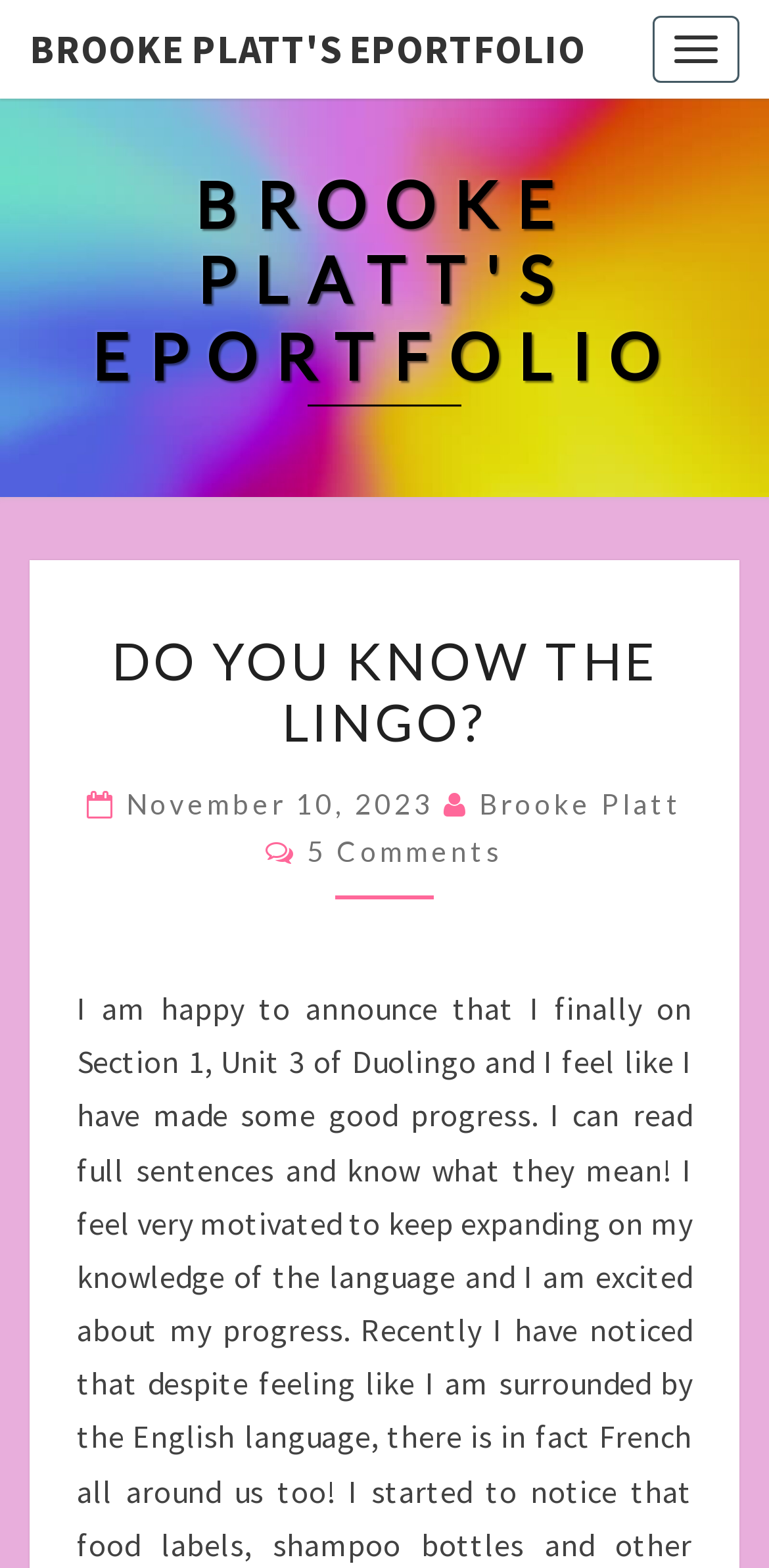Using the information from the screenshot, answer the following question thoroughly:
What is the title of the post?

The title of the post can be found in the main content section of the webpage, where it is written in a large font 'DO YOU KNOW THE LINGO?'.